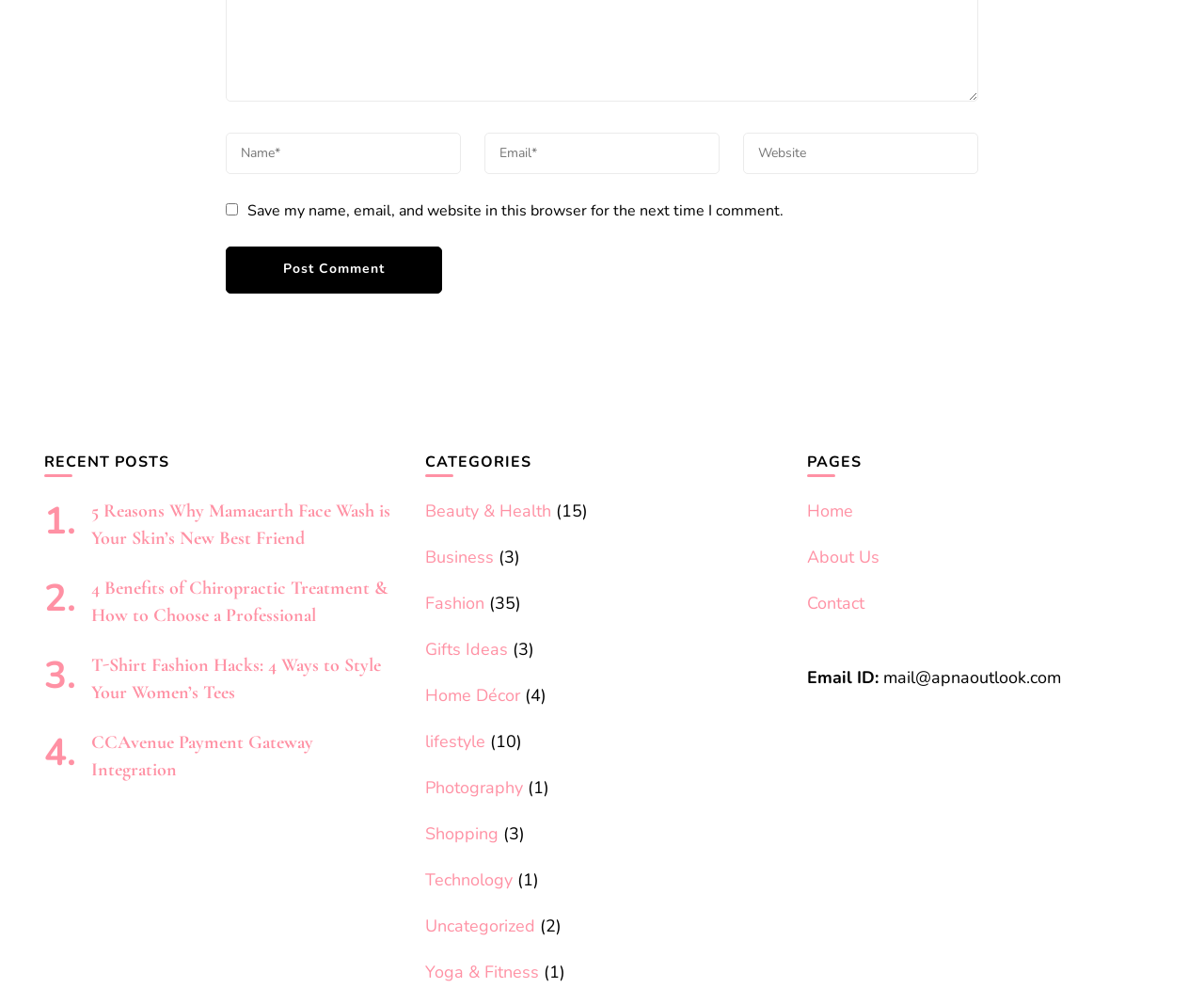Please determine the bounding box coordinates of the element's region to click in order to carry out the following instruction: "Visit the '5 Reasons Why Mamaearth Face Wash is Your Skin’s New Best Friend' article". The coordinates should be four float numbers between 0 and 1, i.e., [left, top, right, bottom].

[0.076, 0.498, 0.324, 0.548]